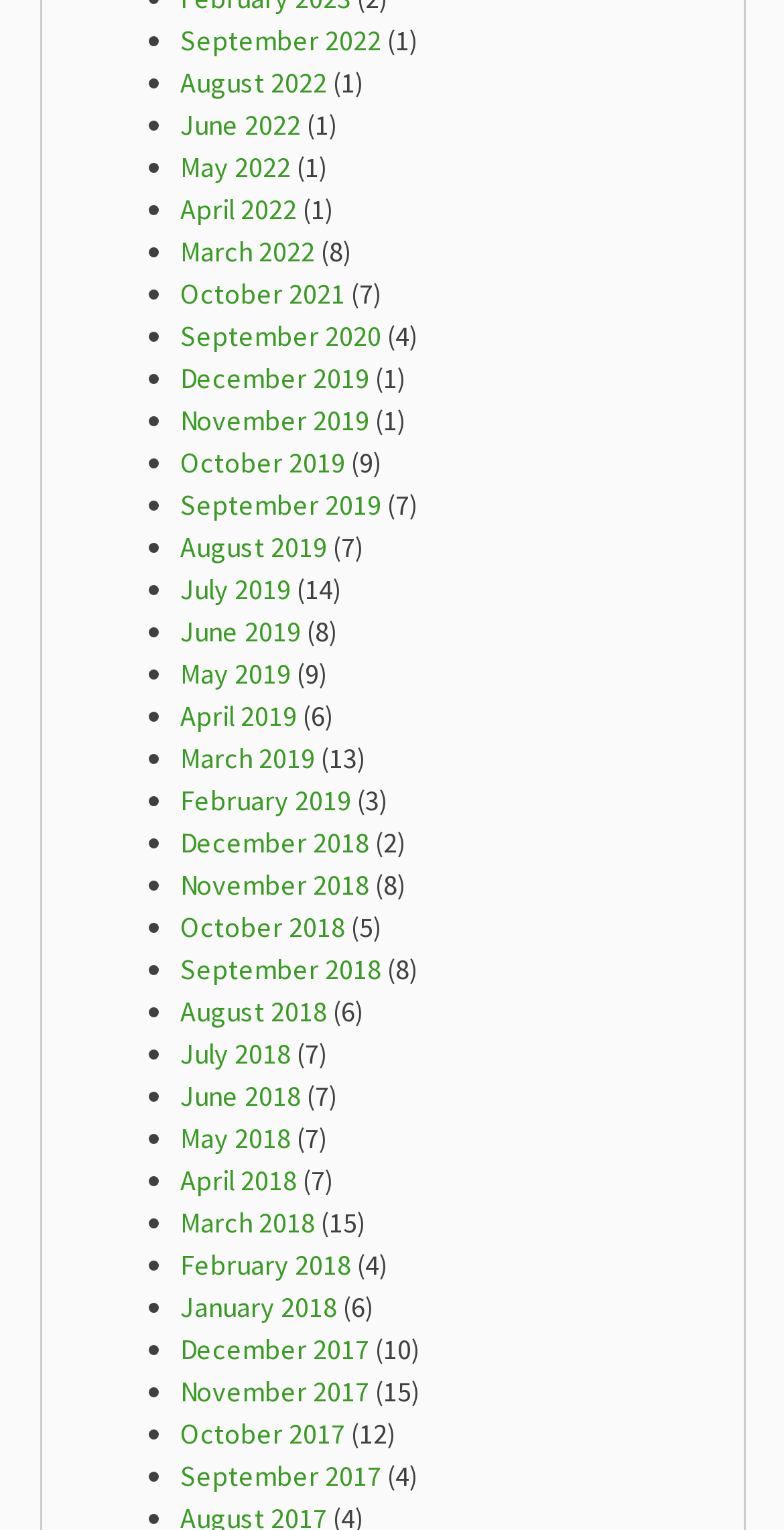Please find the bounding box coordinates of the element's region to be clicked to carry out this instruction: "View July 2018".

[0.229, 0.677, 0.371, 0.701]